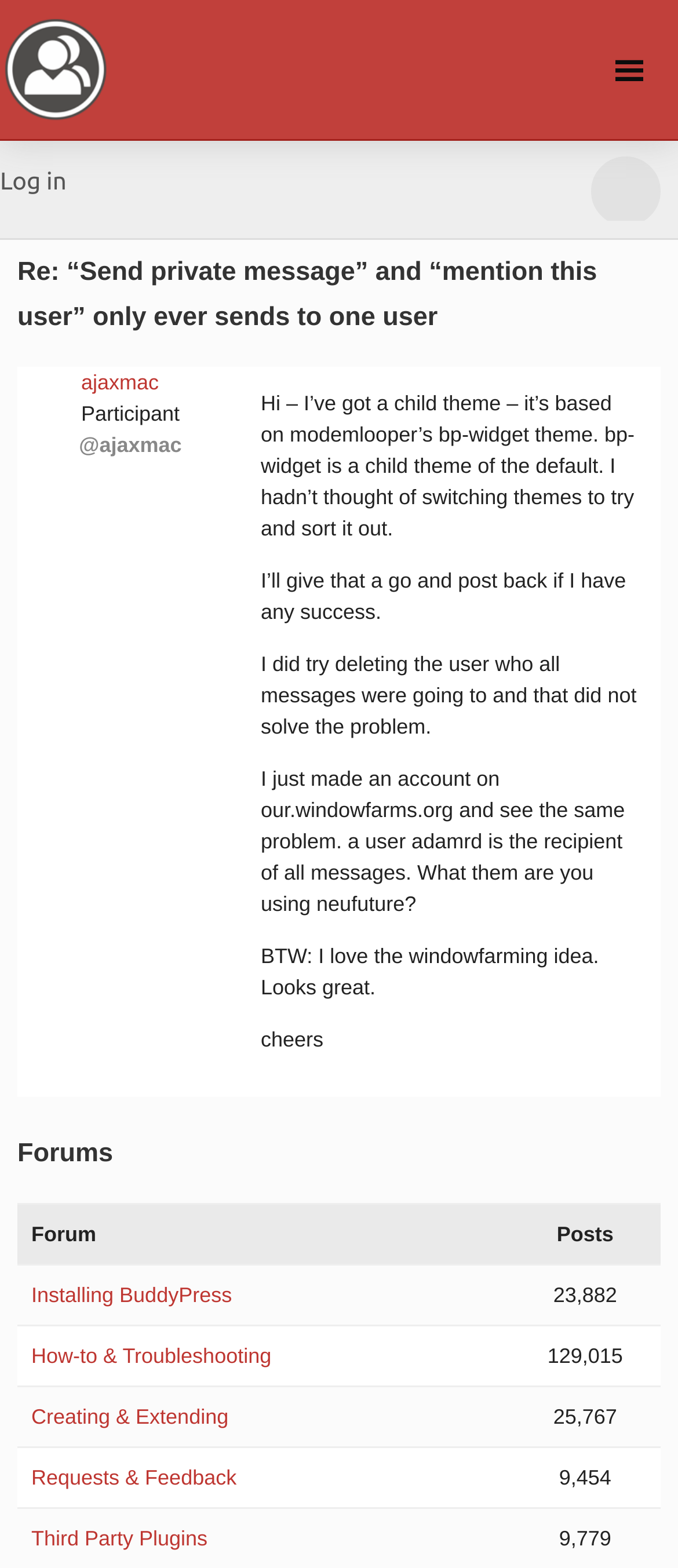What is the topic of the conversation?
Examine the webpage screenshot and provide an in-depth answer to the question.

I found the topic of the conversation by looking at the heading element with the text 'Re: “Send private message” and “mention this user” only ever sends to one user'.